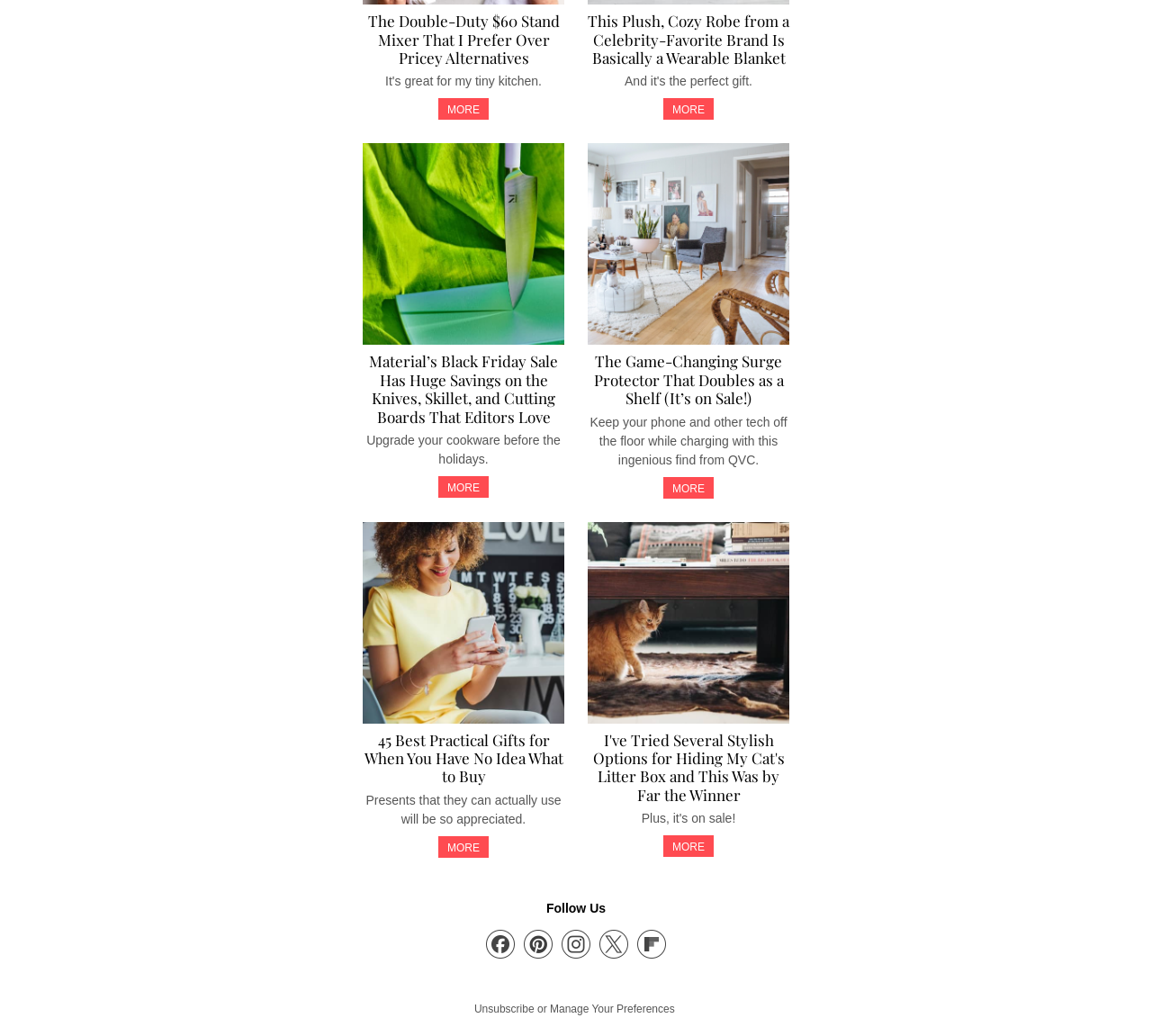Locate the bounding box coordinates of the area you need to click to fulfill this instruction: 'Click on Hire us!'. The coordinates must be in the form of four float numbers ranging from 0 to 1: [left, top, right, bottom].

None